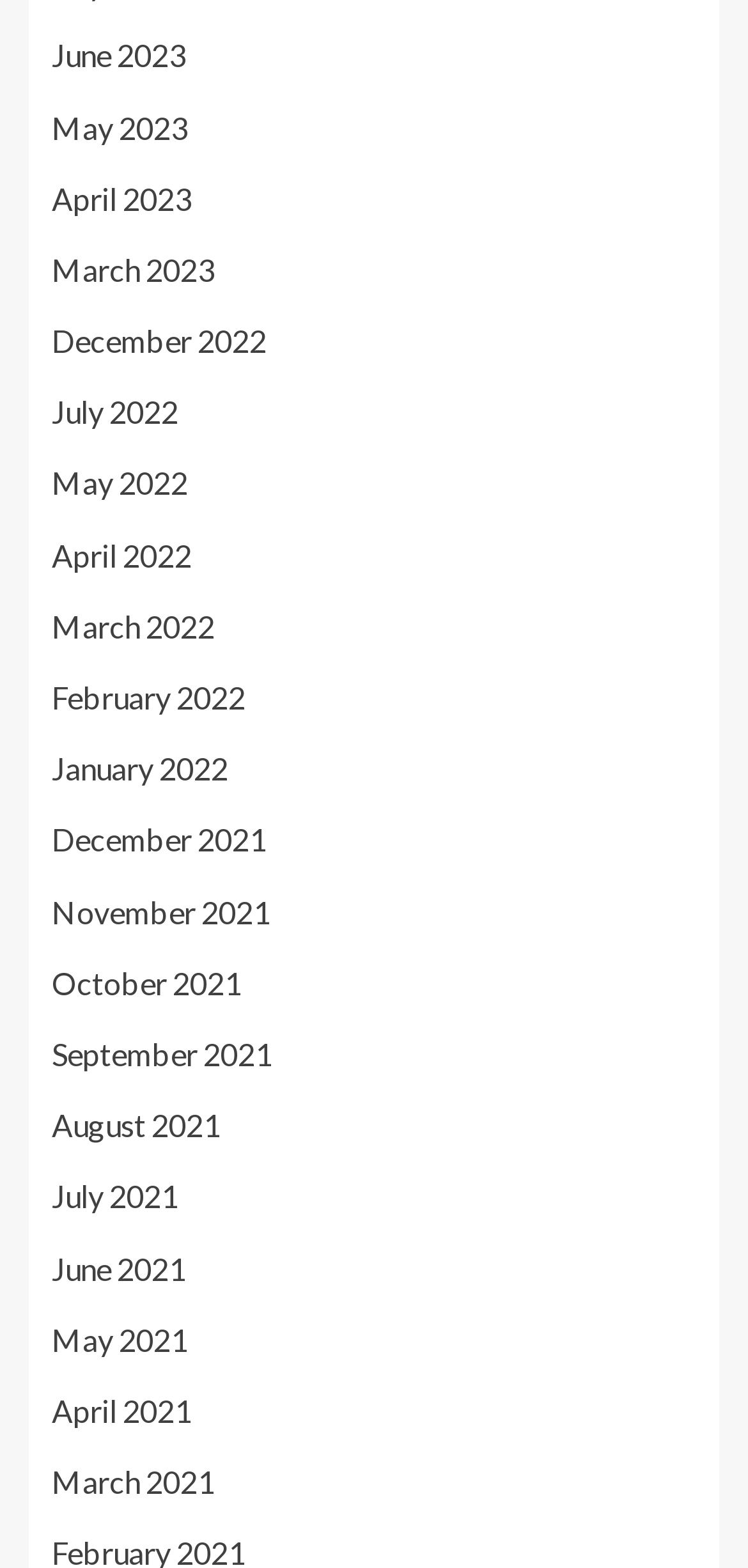Answer the question below in one word or phrase:
How many links are listed in total?

17